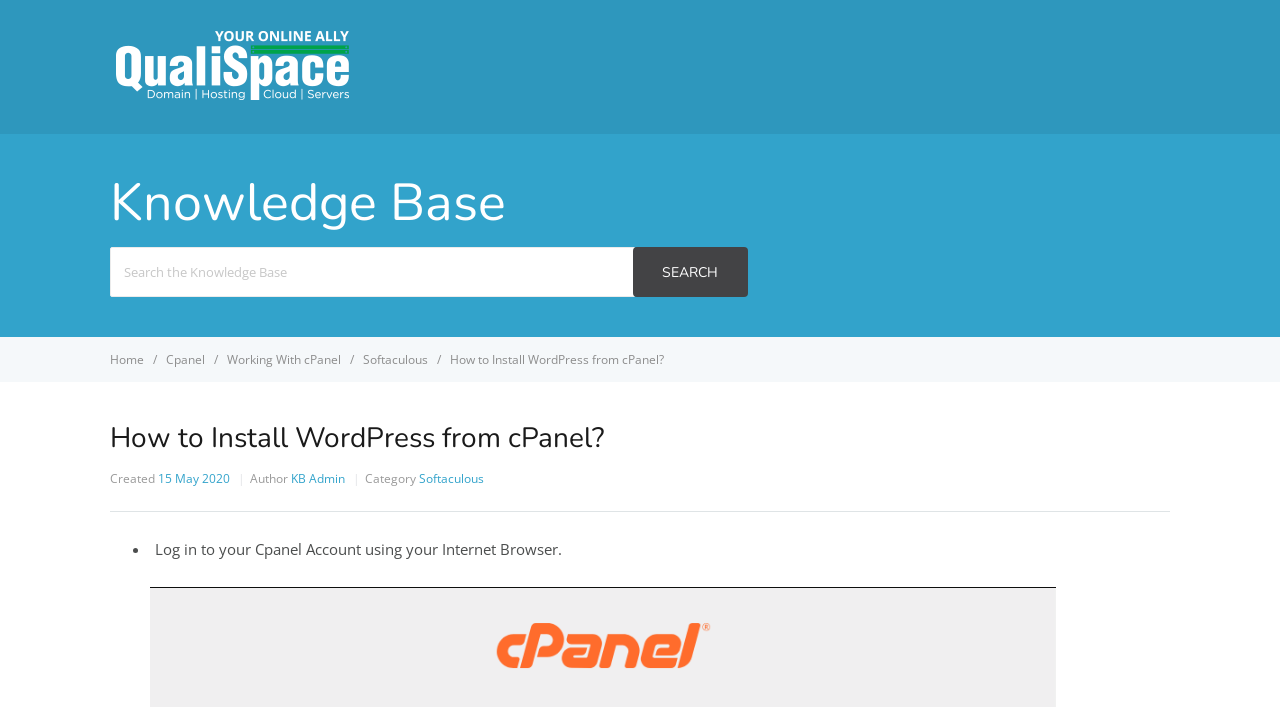Identify the bounding box coordinates for the region to click in order to carry out this instruction: "Click on Cpanel". Provide the coordinates using four float numbers between 0 and 1, formatted as [left, top, right, bottom].

[0.13, 0.496, 0.162, 0.521]